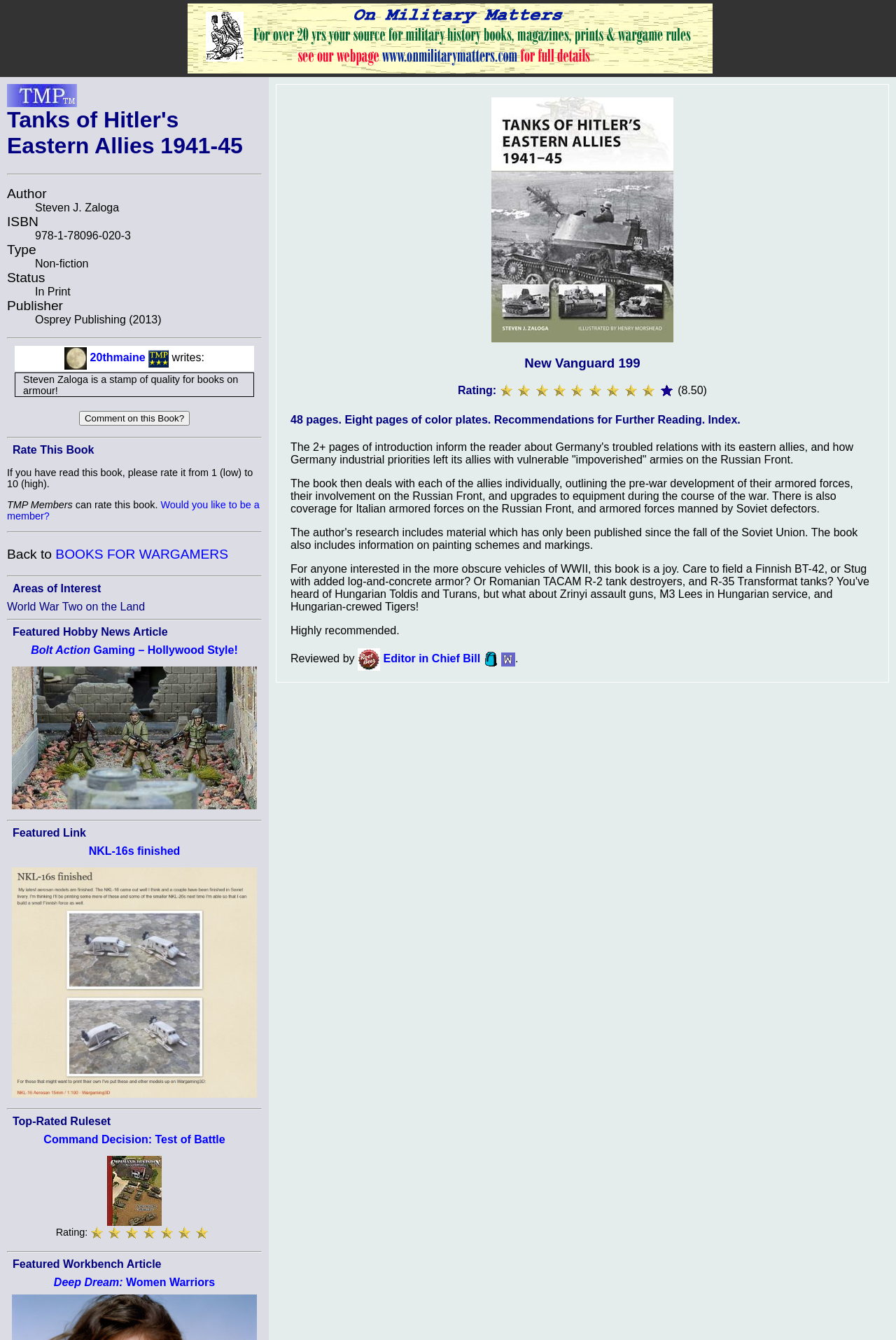Construct a comprehensive caption that outlines the webpage's structure and content.

This webpage is about a book titled "Tanks of Hitler's Eastern Allies 1941-45" by Steven J. Zaloga. At the top, there is a logo of "The Miniatures Page" and a link to "Help support TMP" with an image. Below this, there is a description list that provides information about the book, including the author, ISBN, type, and status.

Following the description list, there is a table with a single row that contains a personal logo, a link to "20thmaine", and a link to "Supporting Member of TMP". Below this, there is a button to "Comment on this Book?".

The webpage then has a section to rate the book, with a heading "Rate This Book" and a text that explains how to rate the book. There is also a link to become a member of TMP.

Below this, there are several sections with headings "Areas of Interest", "Featured Hobby News Article", "Featured Link", and "Top-Rated Ruleset". Each section contains links to related articles or websites, with some having images. The "Featured Hobby News Article" section has a heading "Bolt Action Gaming – Hollywood Style!" with a link to the article. The "Top-Rated Ruleset" section has a heading "Command Decision: Test of Battle" with a link to the ruleset and a rating system with gold stars.

Throughout the webpage, there are several separator lines that divide the different sections.